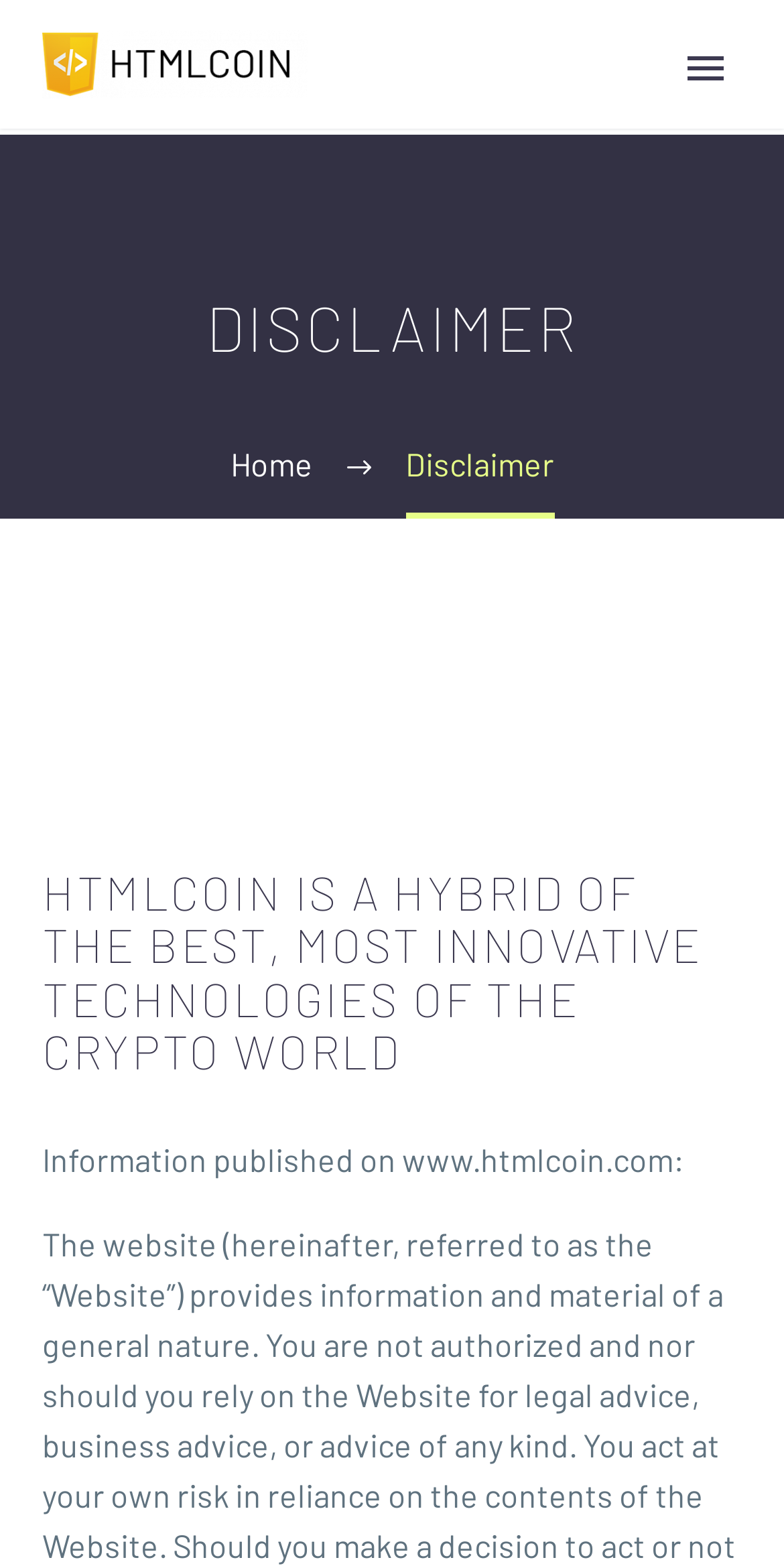What is the purpose of the search box?
Based on the content of the image, thoroughly explain and answer the question.

The search box is a textbox element with a placeholder text 'Search...' and a button element next to it. This suggests that the purpose of the search box is to allow users to search for something on the website.